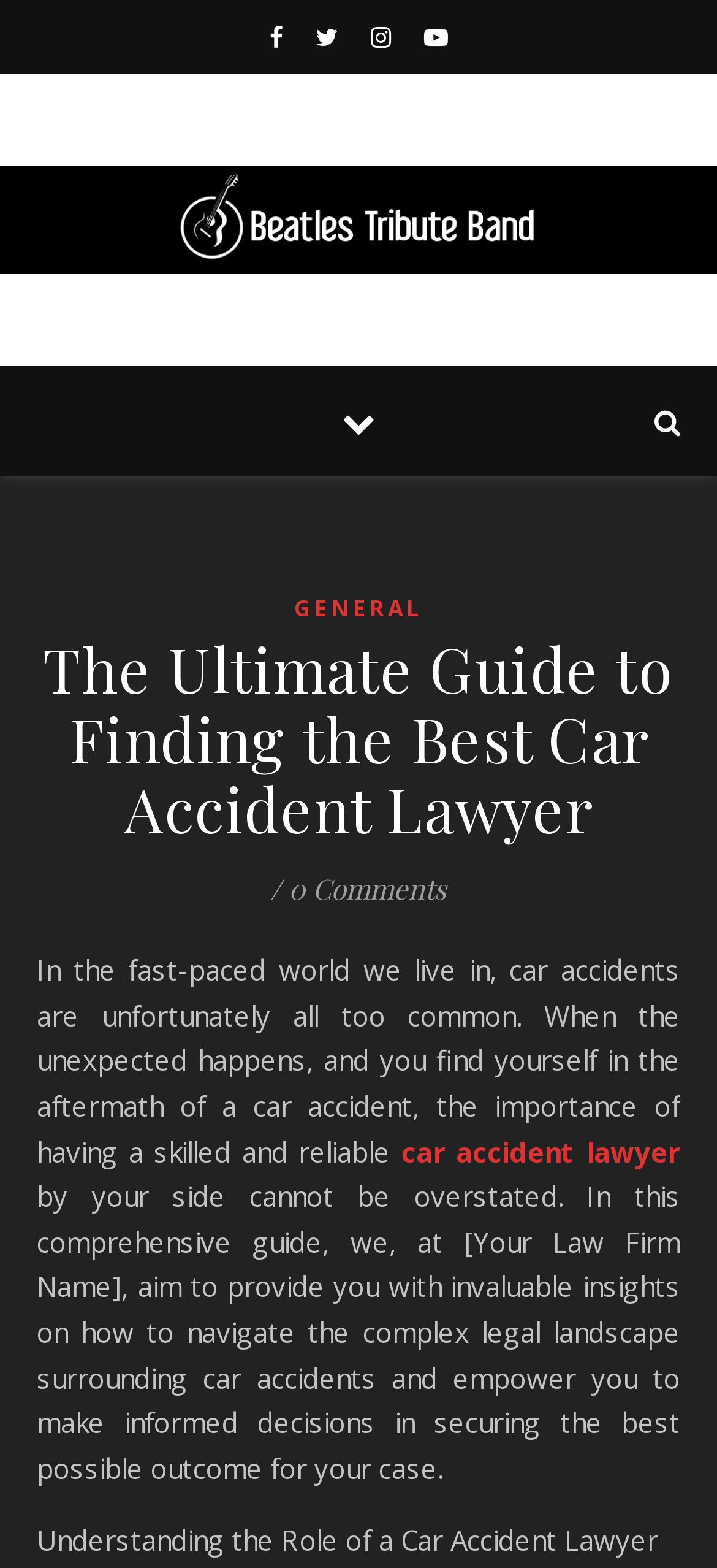How many social media links are present? Examine the screenshot and reply using just one word or a brief phrase.

4